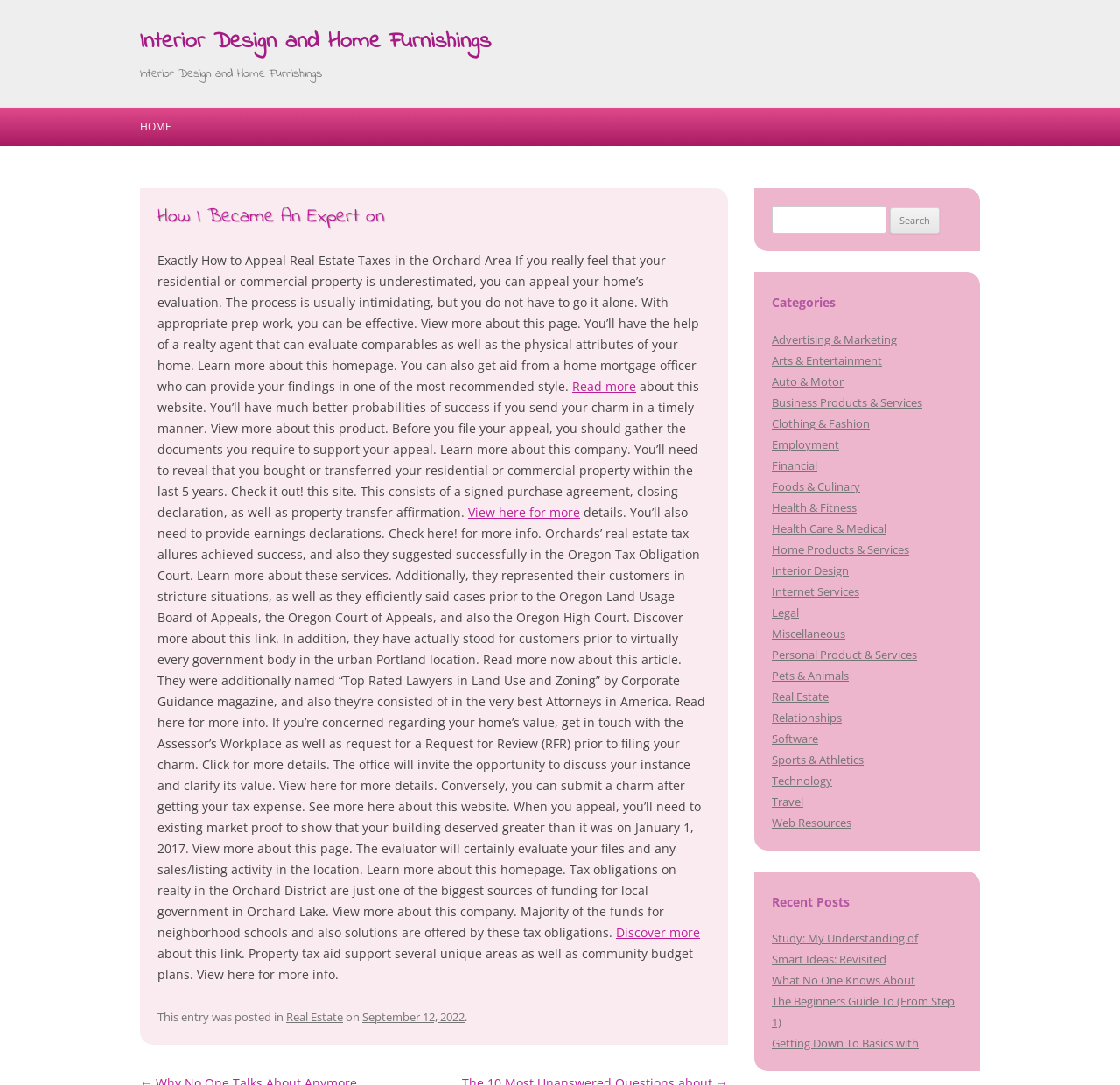Please locate the bounding box coordinates for the element that should be clicked to achieve the following instruction: "Search for something". Ensure the coordinates are given as four float numbers between 0 and 1, i.e., [left, top, right, bottom].

[0.689, 0.19, 0.791, 0.215]